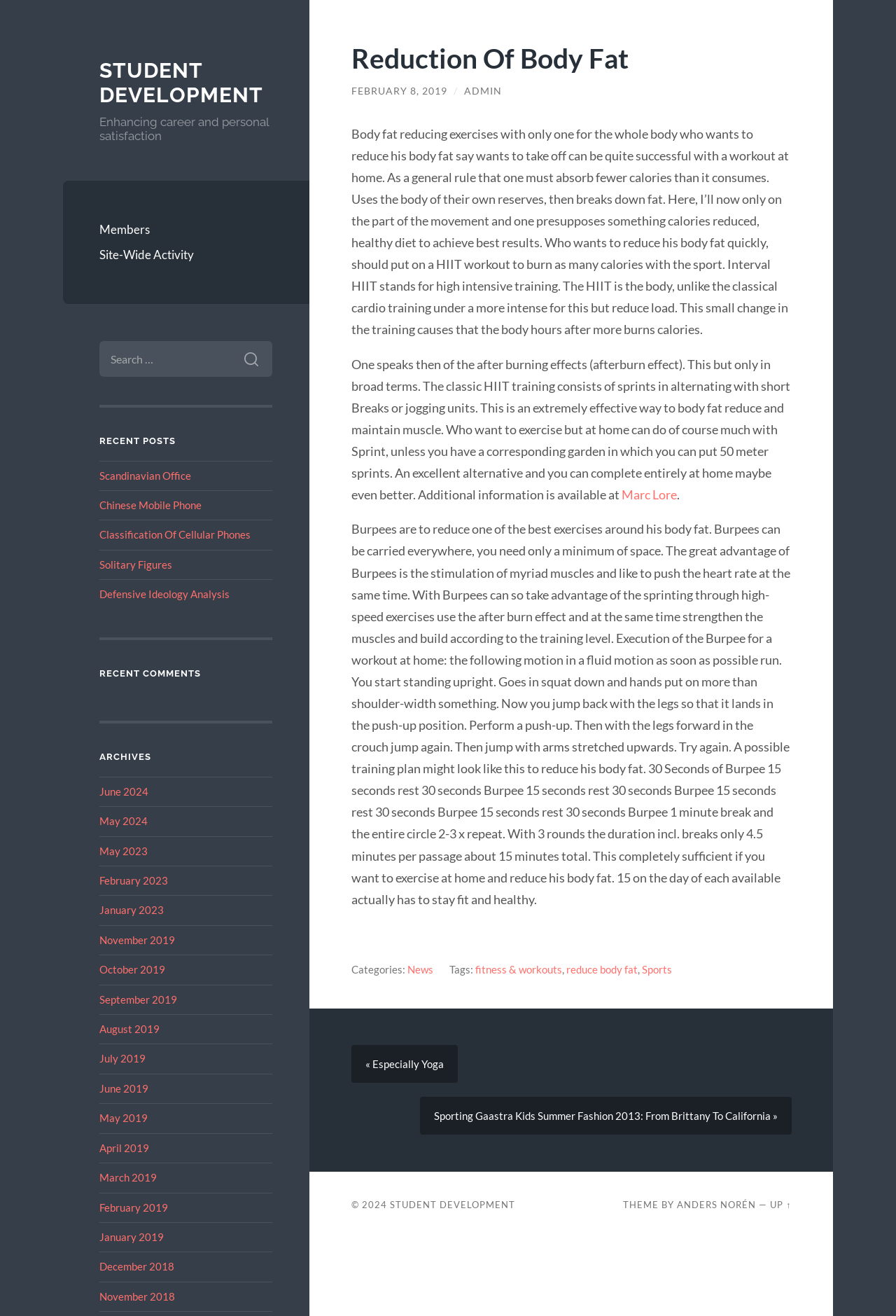Determine the bounding box coordinates for the clickable element to execute this instruction: "Search for something". Provide the coordinates as four float numbers between 0 and 1, i.e., [left, top, right, bottom].

[0.111, 0.259, 0.304, 0.286]